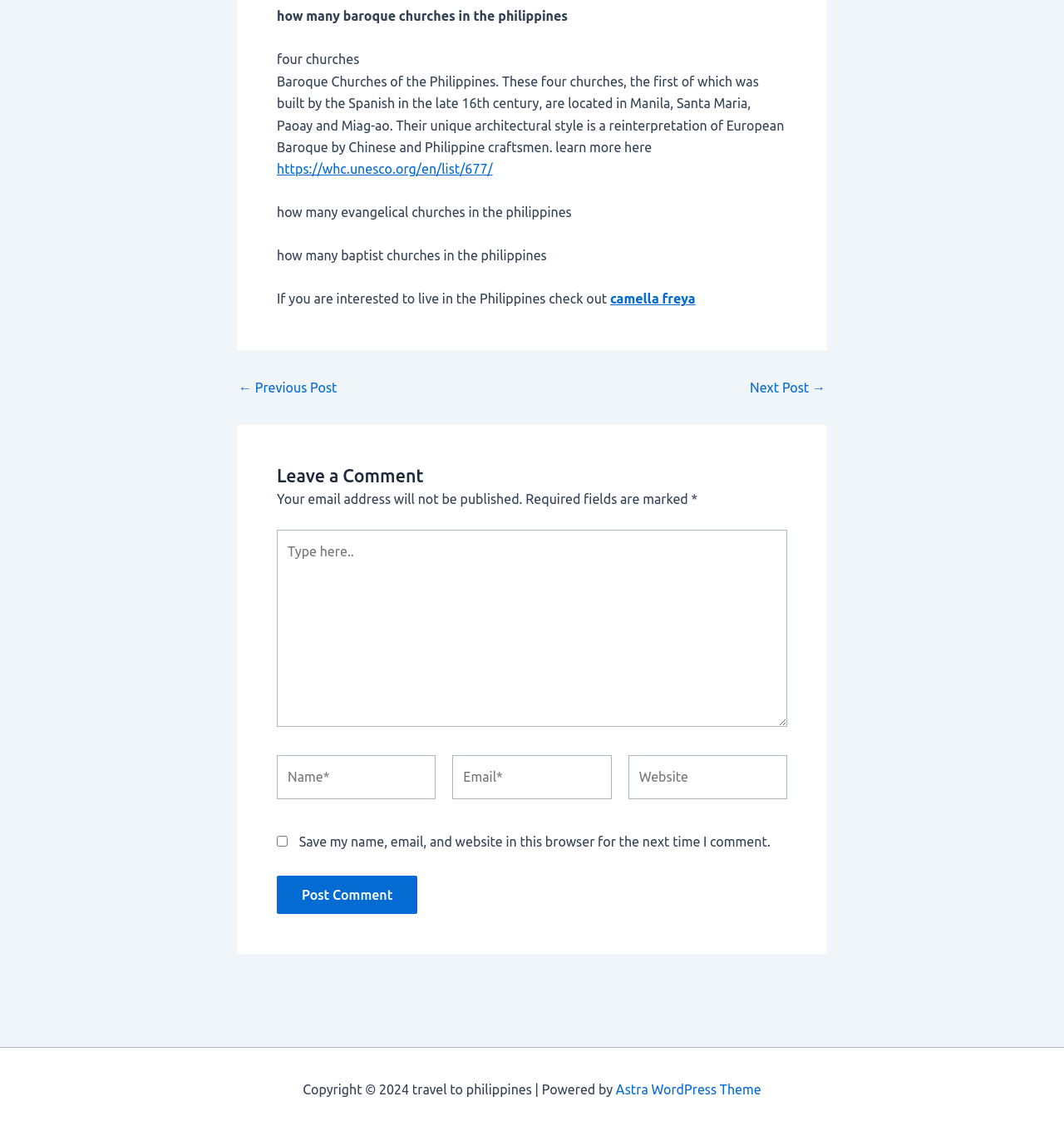Use one word or a short phrase to answer the question provided: 
What is the topic of the webpage?

Baroque Churches of the Philippines